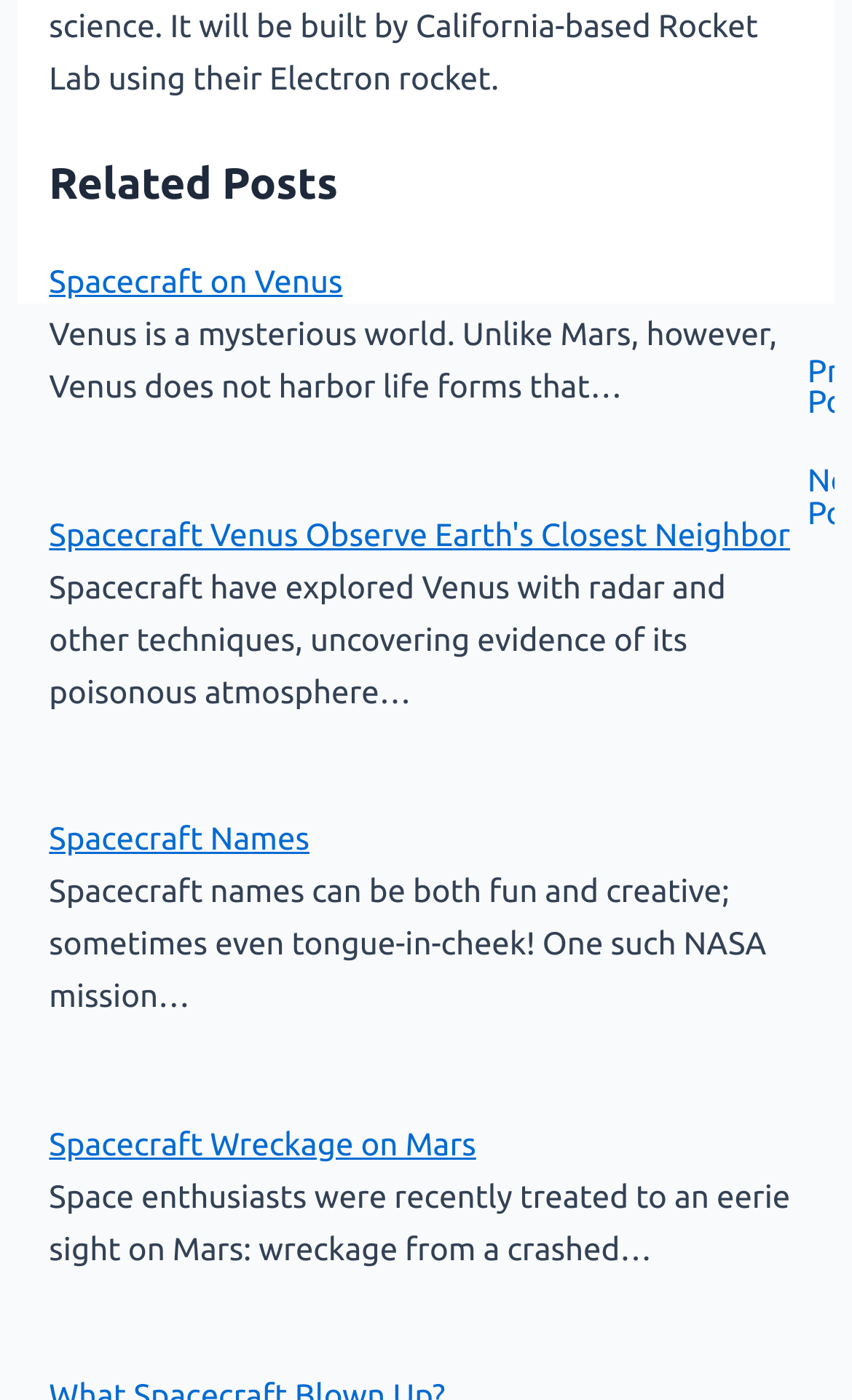Given the element description "Next Post →" in the screenshot, predict the bounding box coordinates of that UI element.

[0.948, 0.332, 0.983, 0.378]